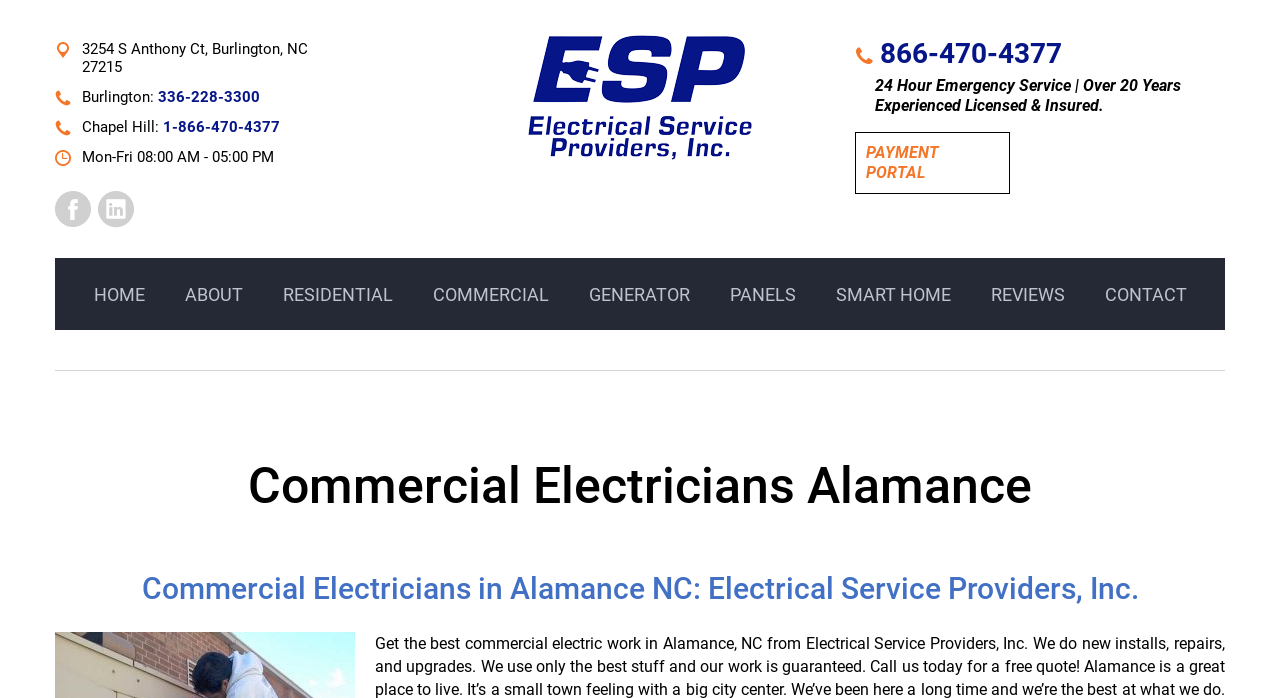Identify the bounding box coordinates of the section to be clicked to complete the task described by the following instruction: "Go to the home page". The coordinates should be four float numbers between 0 and 1, formatted as [left, top, right, bottom].

[0.057, 0.37, 0.129, 0.476]